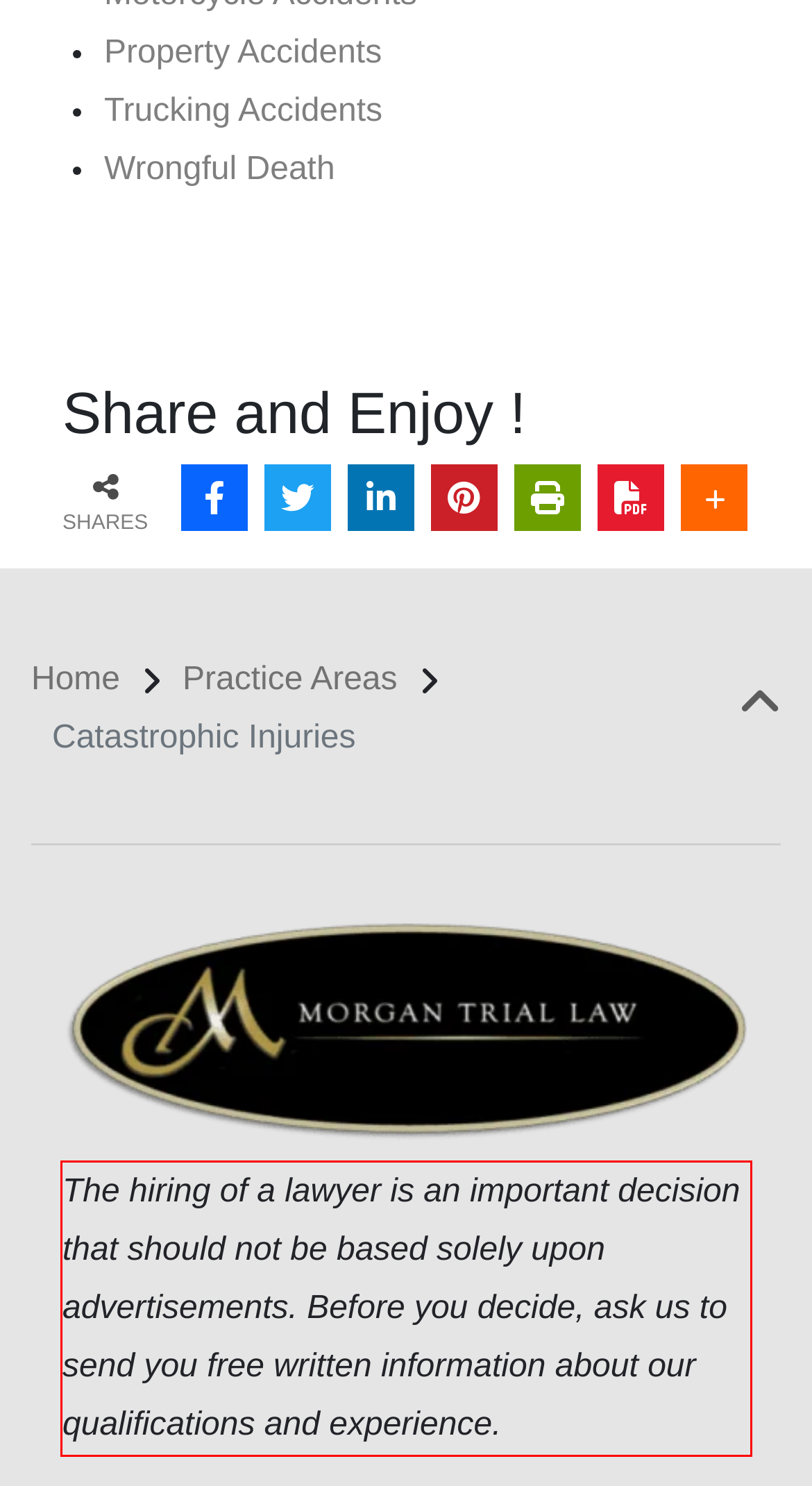The screenshot you have been given contains a UI element surrounded by a red rectangle. Use OCR to read and extract the text inside this red rectangle.

The hiring of a lawyer is an important decision that should not be based solely upon advertisements. Before you decide, ask us to send you free written information about our qualifications and experience.